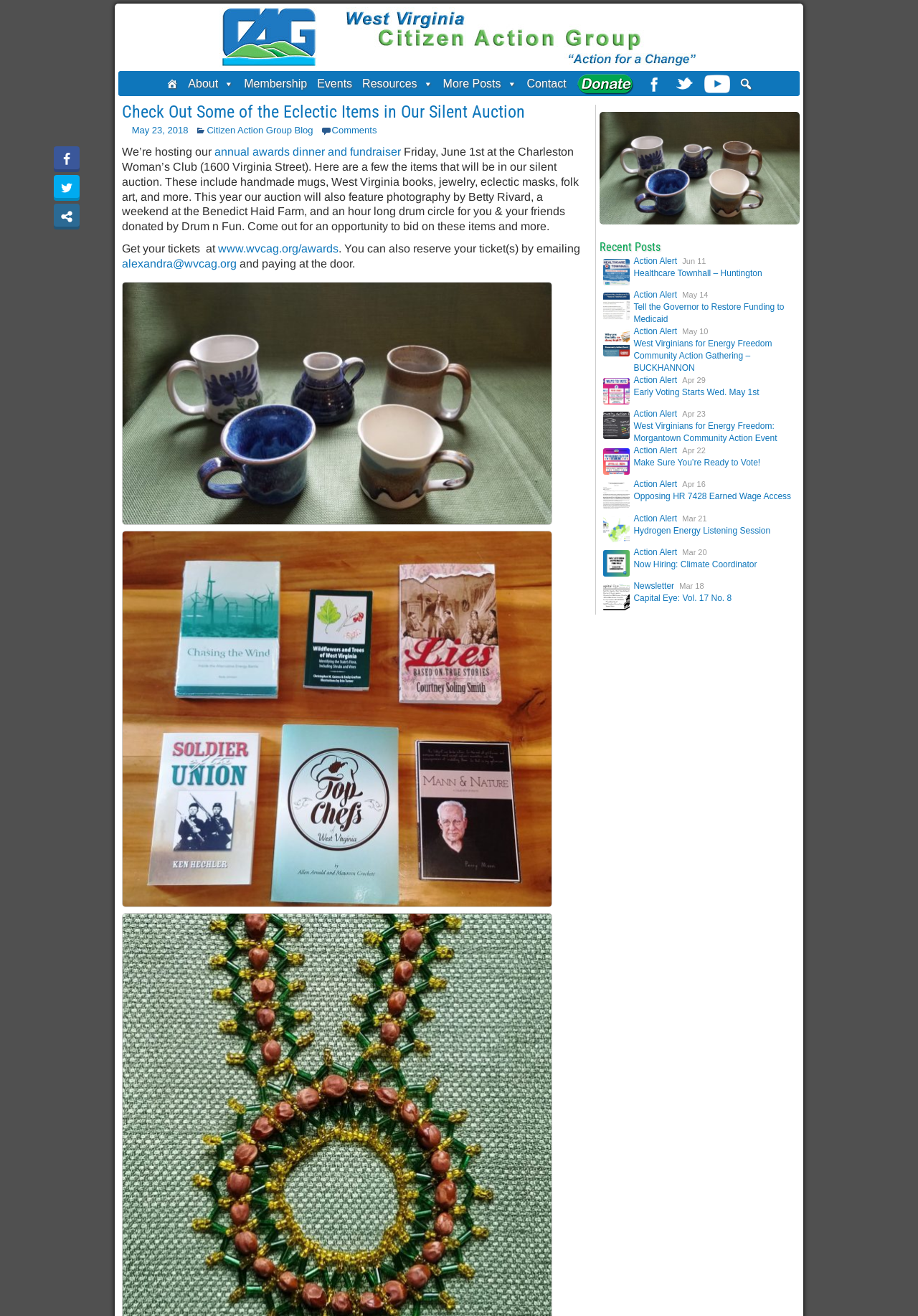How can you reserve your ticket for the awards dinner?
Answer the question with a thorough and detailed explanation.

The question asks for how to reserve your ticket for the awards dinner. From the webpage, we can see that the static text element contains the text 'You can also reserve your ticket(s) by emailing alexandra@wvcag.org and paying at the door.', which indicates that you can reserve your ticket by emailing alexandra@wvcag.org.